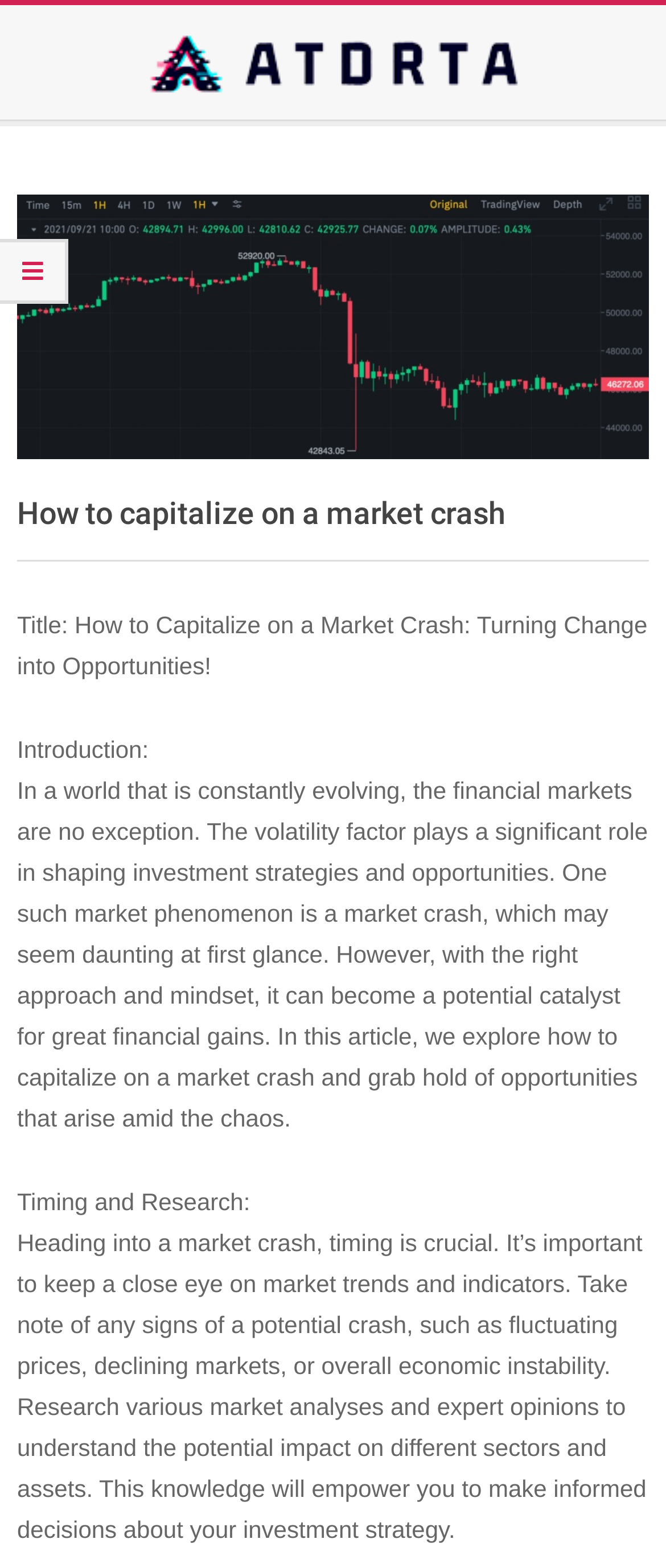Find and generate the main title of the webpage.

How to capitalize on a market crash